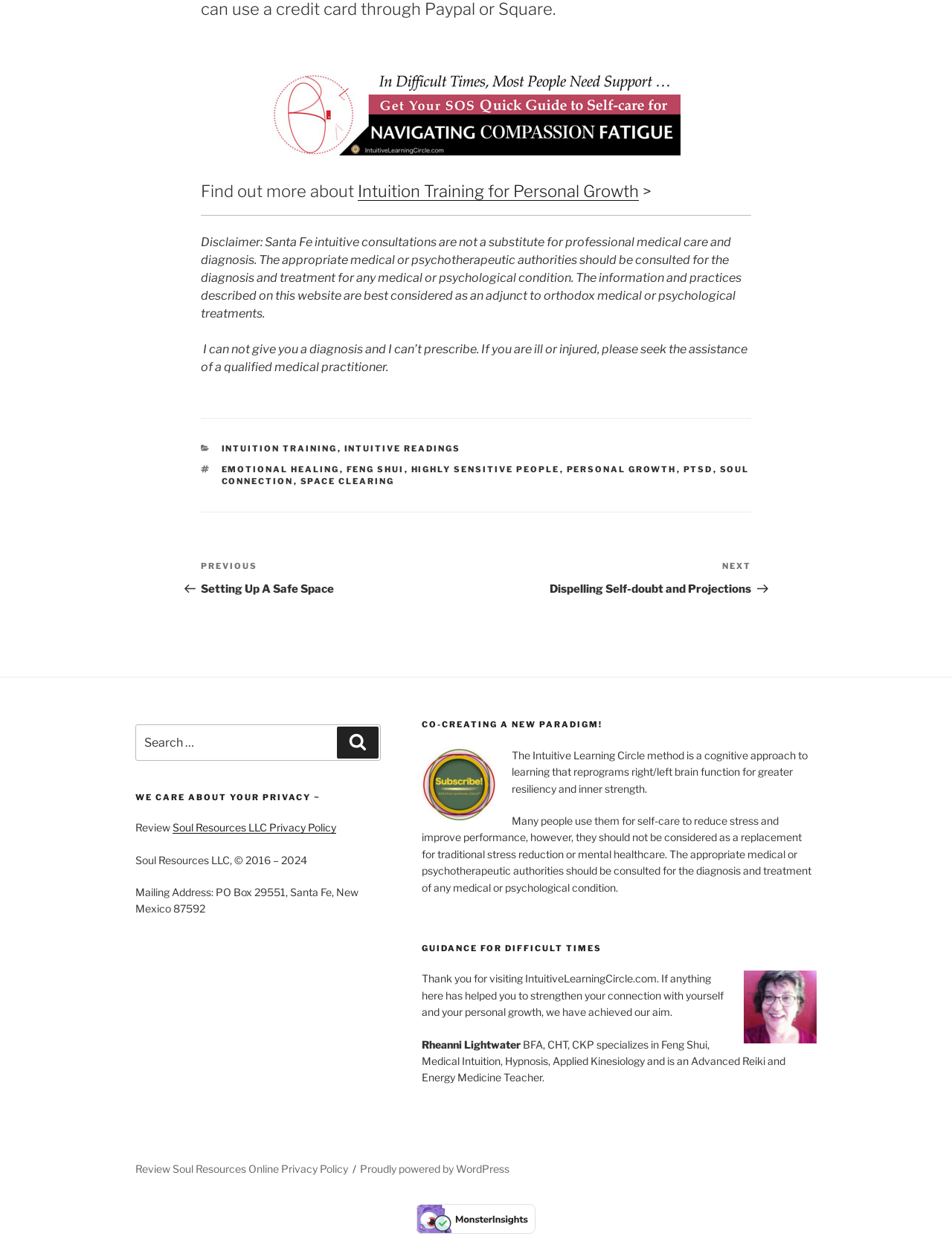What is the purpose of Intuition Training?
Look at the image and respond with a one-word or short-phrase answer.

Personal Growth